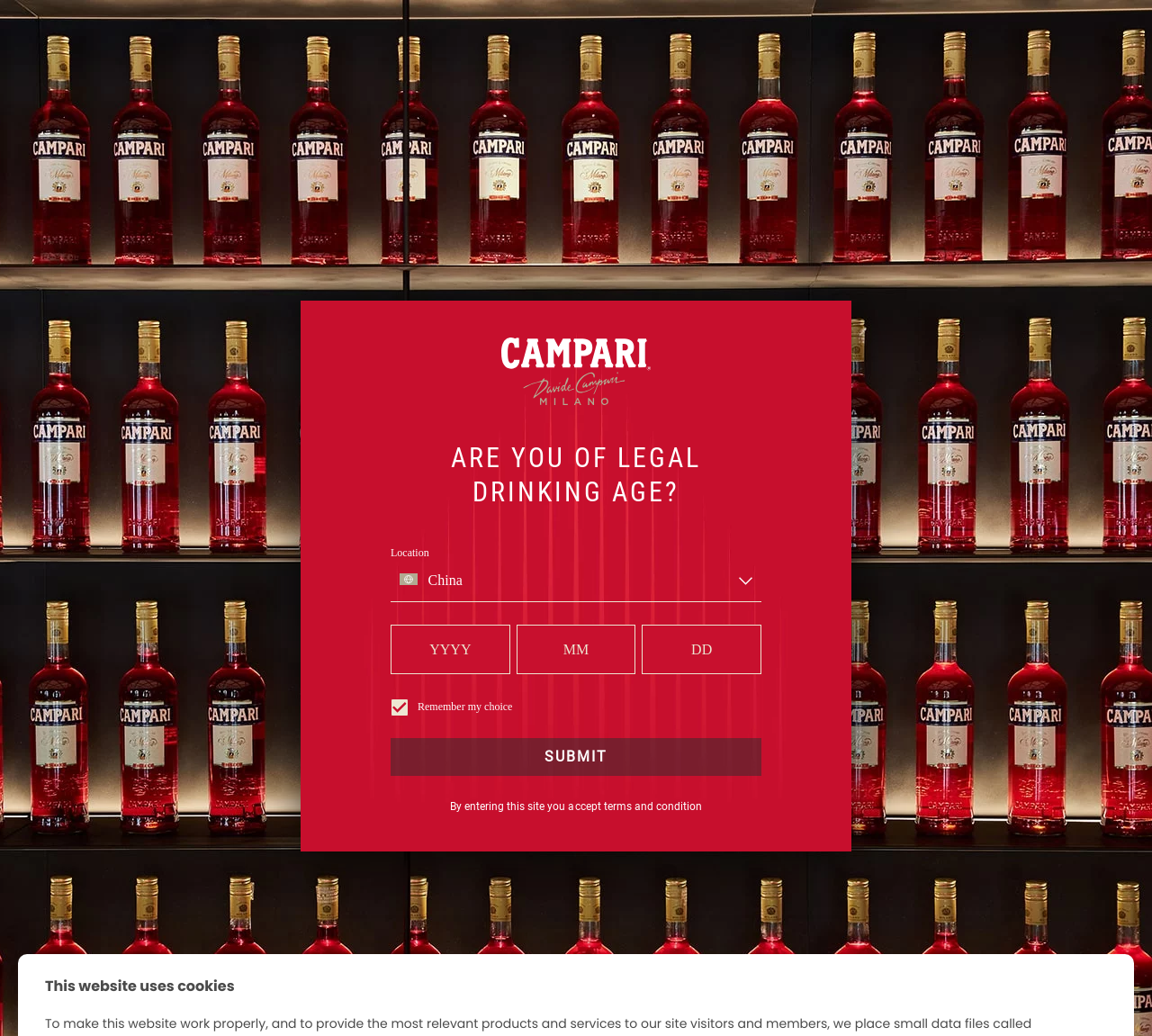Carefully examine the image and provide an in-depth answer to the question: How many links are there in the footer section?

I counted the link elements in the footer section and found 9 links, including 'OUR HISTORY', 'OUR PRODUCTS', 'OUR COCKTAILS', and others.